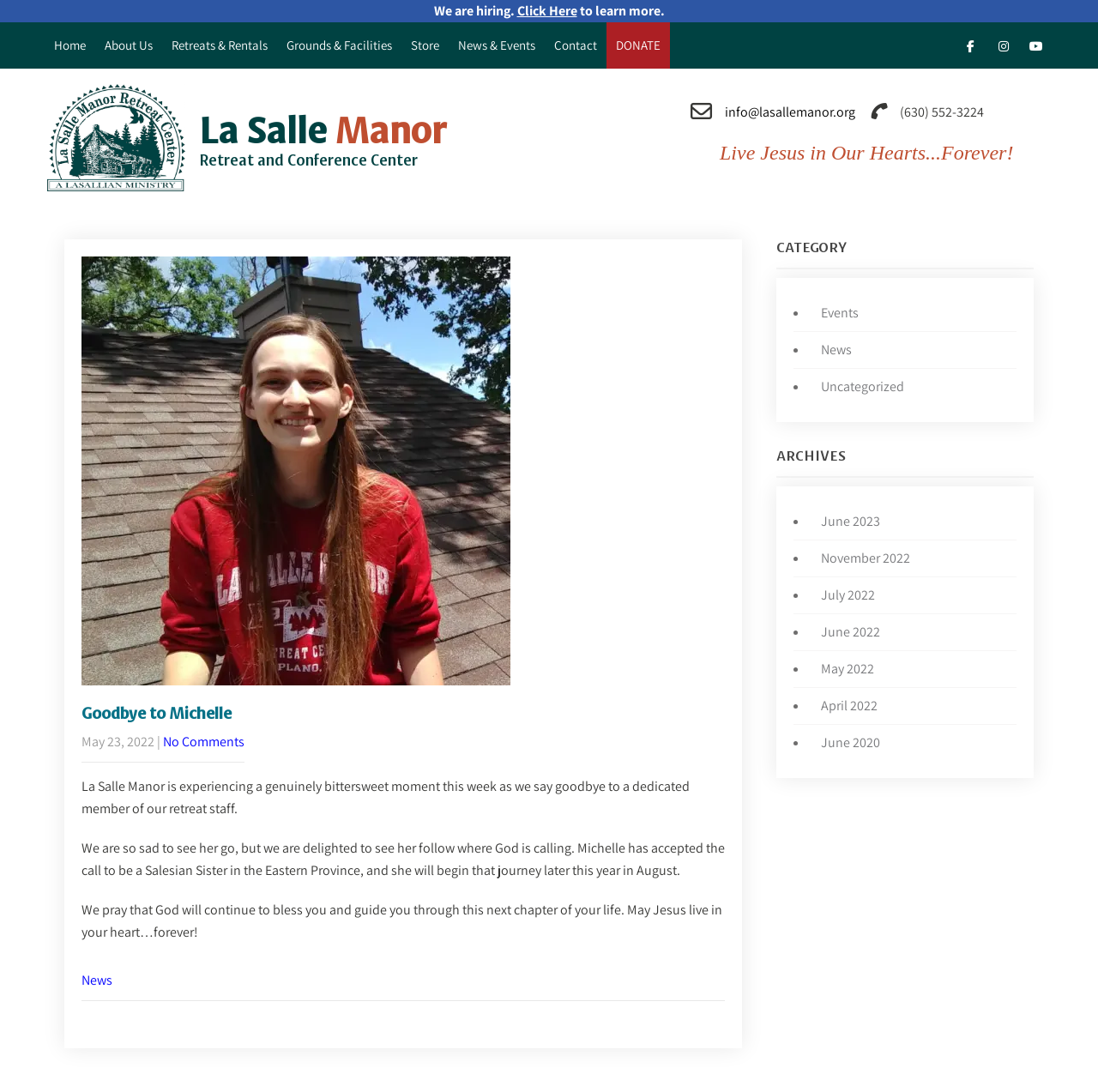What is the date of the current post?
Analyze the image and deliver a detailed answer to the question.

I found the answer by looking at the static text element with the date 'May 23, 2022'.